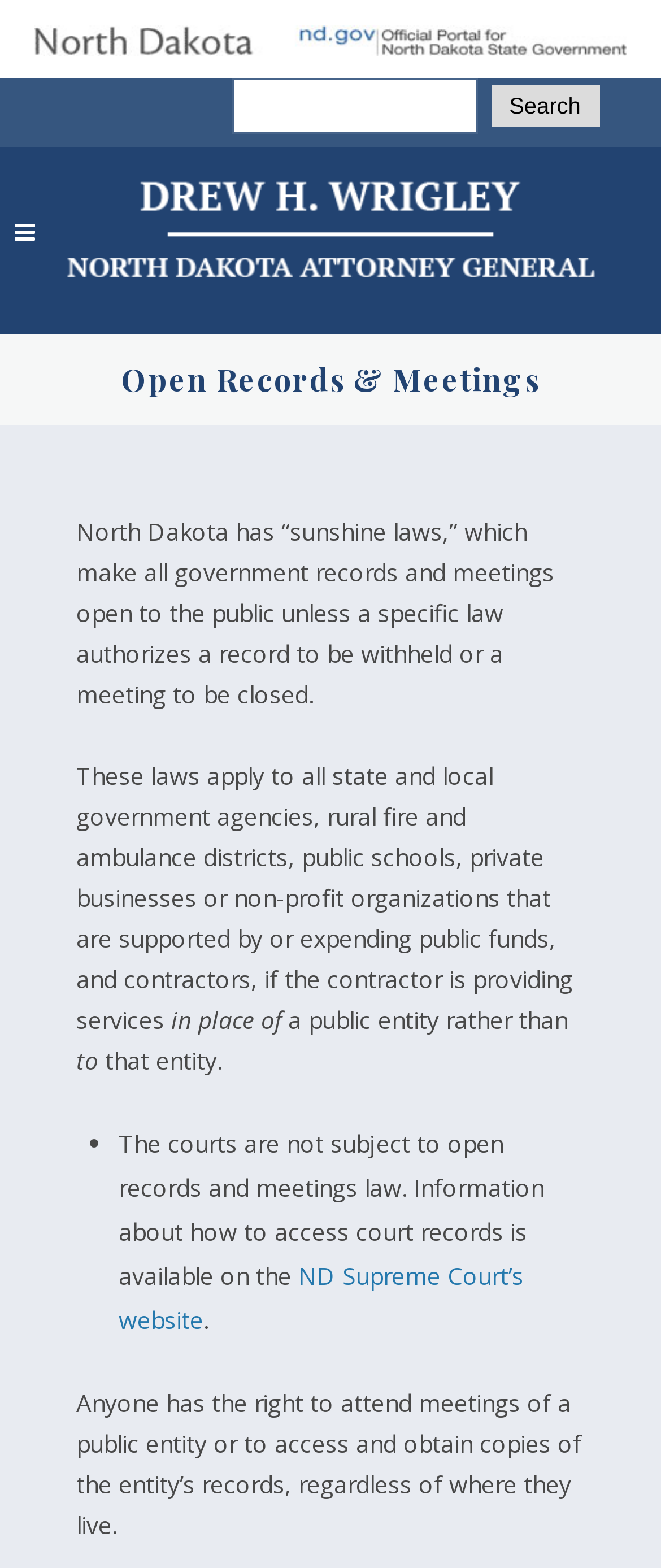Bounding box coordinates should be in the format (top-left x, top-left y, bottom-right x, bottom-right y) and all values should be floating point numbers between 0 and 1. Determine the bounding box coordinate for the UI element described as: ND Supreme Court’s website

[0.179, 0.803, 0.792, 0.852]